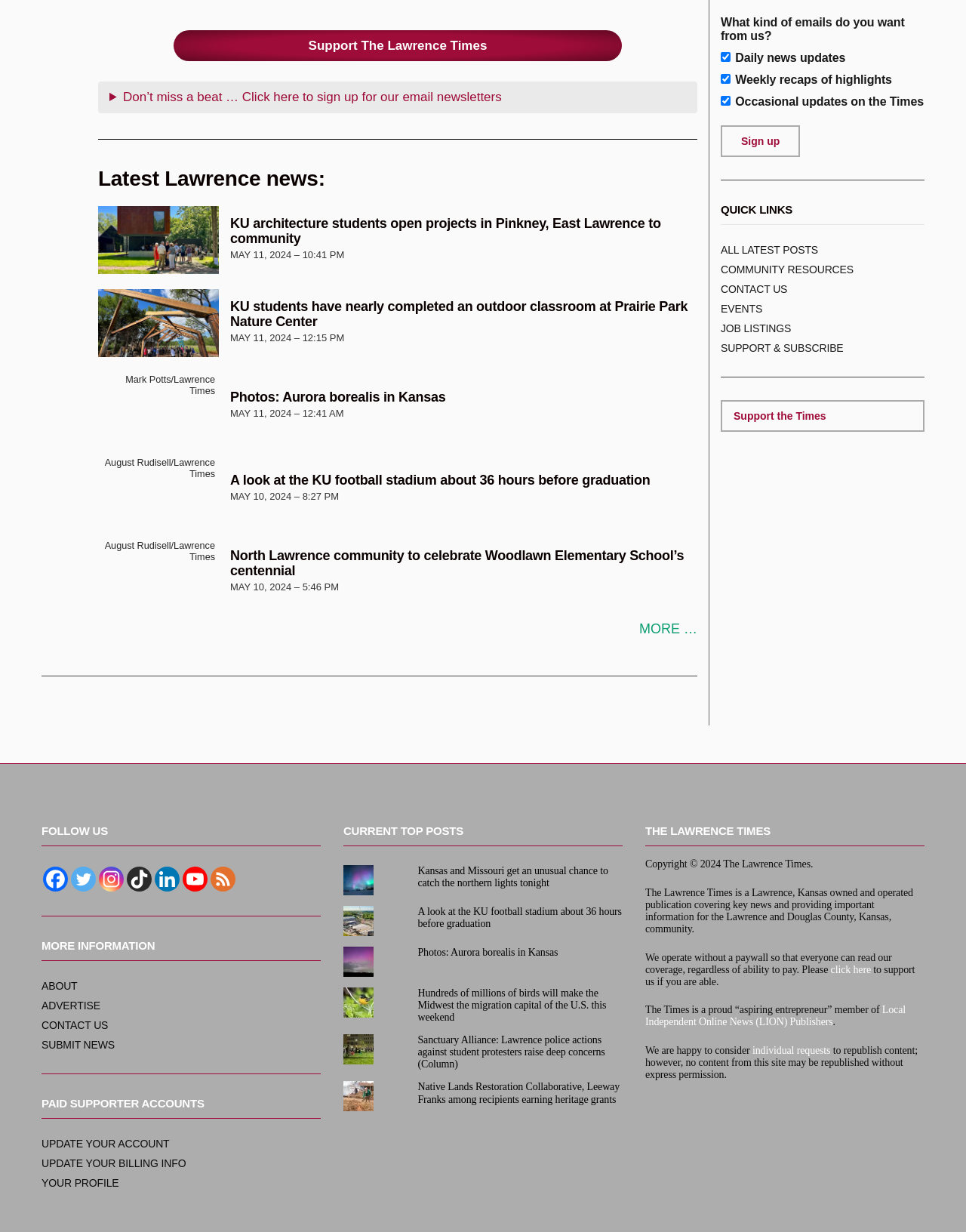Please locate the clickable area by providing the bounding box coordinates to follow this instruction: "View all latest posts".

[0.746, 0.198, 0.957, 0.208]